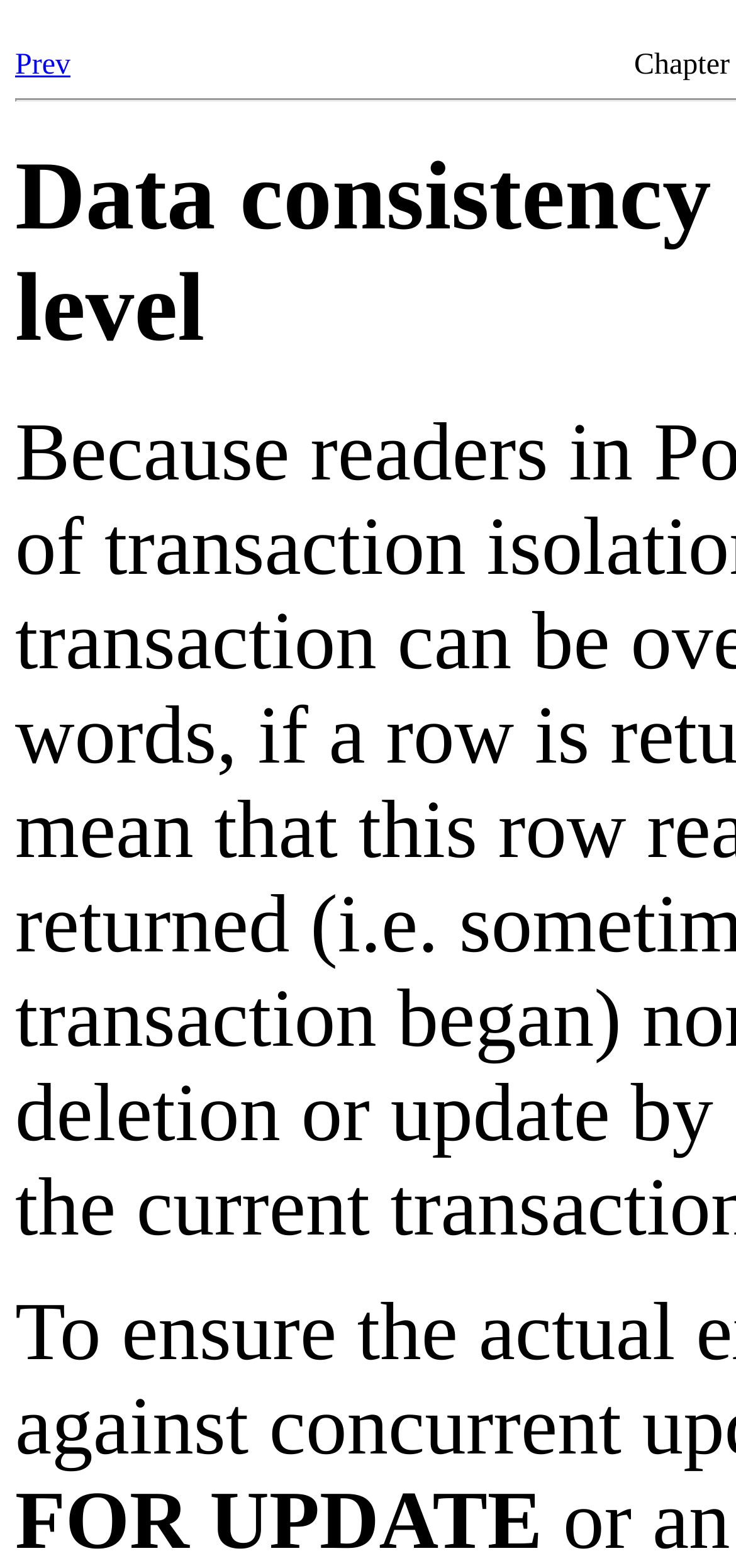Locate the primary heading on the webpage and return its text.

Data consistency checks at the application level